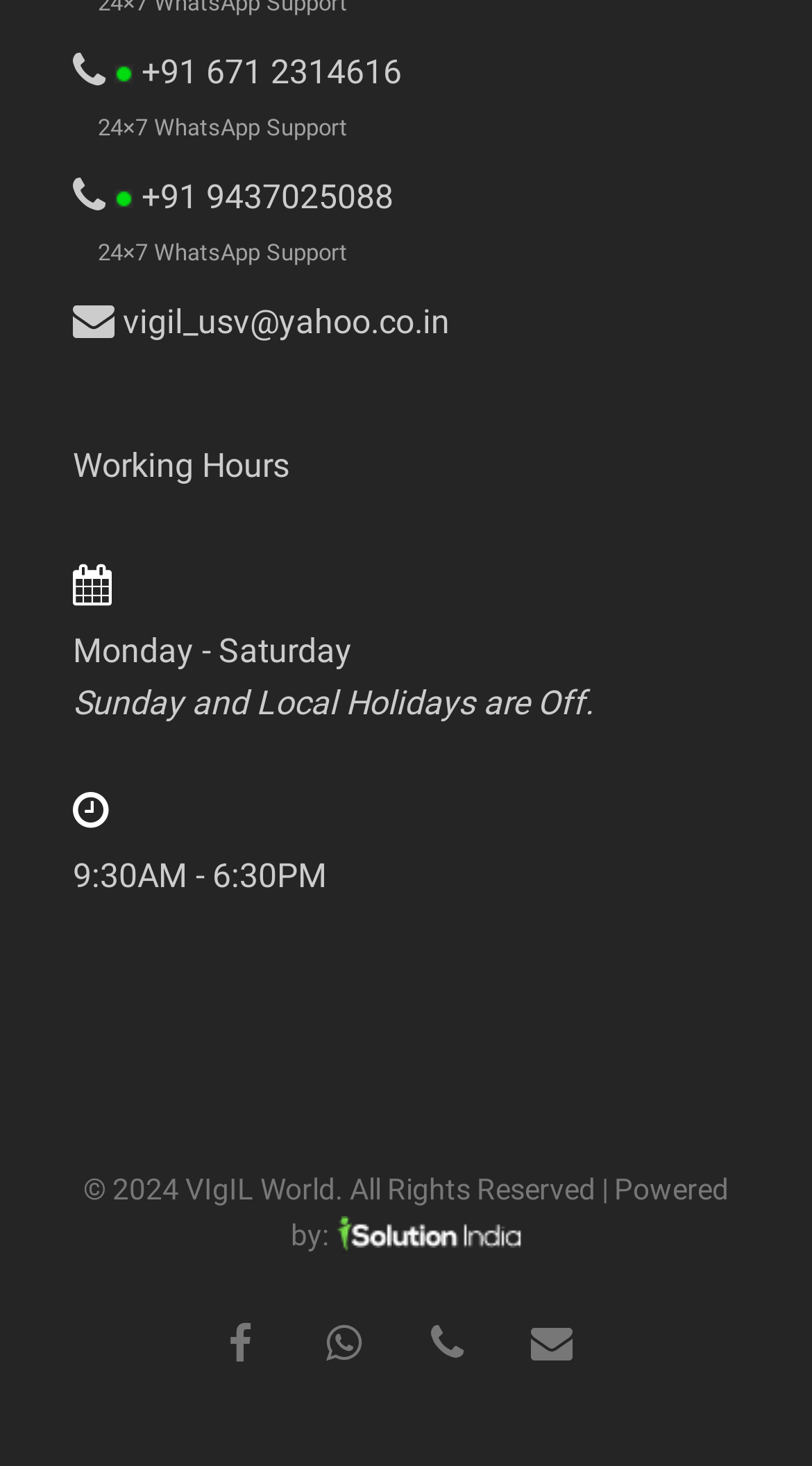Specify the bounding box coordinates of the element's area that should be clicked to execute the given instruction: "Contact WhatsApp Support". The coordinates should be four float numbers between 0 and 1, i.e., [left, top, right, bottom].

[0.09, 0.031, 0.91, 0.105]